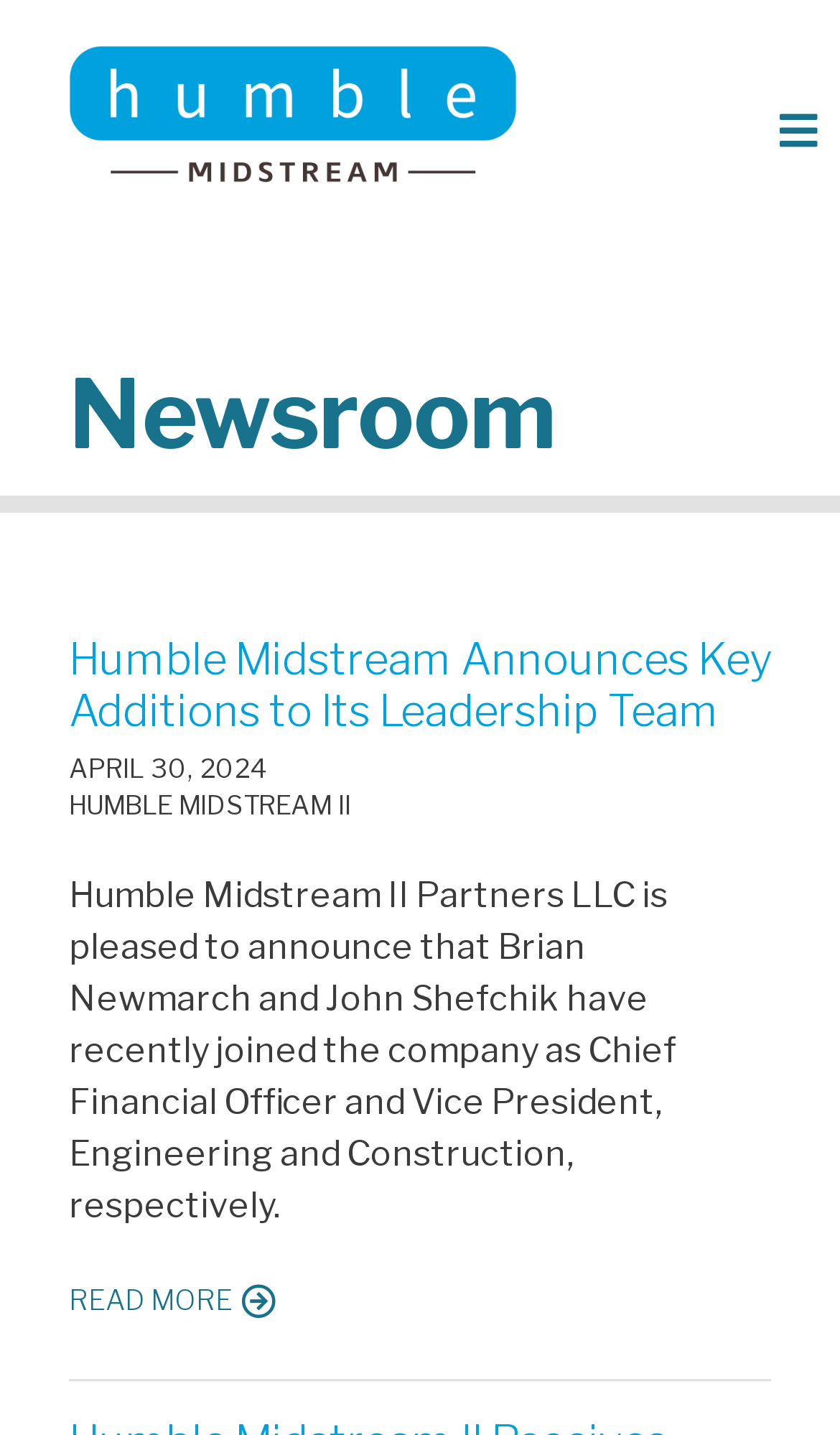Respond with a single word or phrase to the following question: When was the announcement made?

APRIL 30, 2024